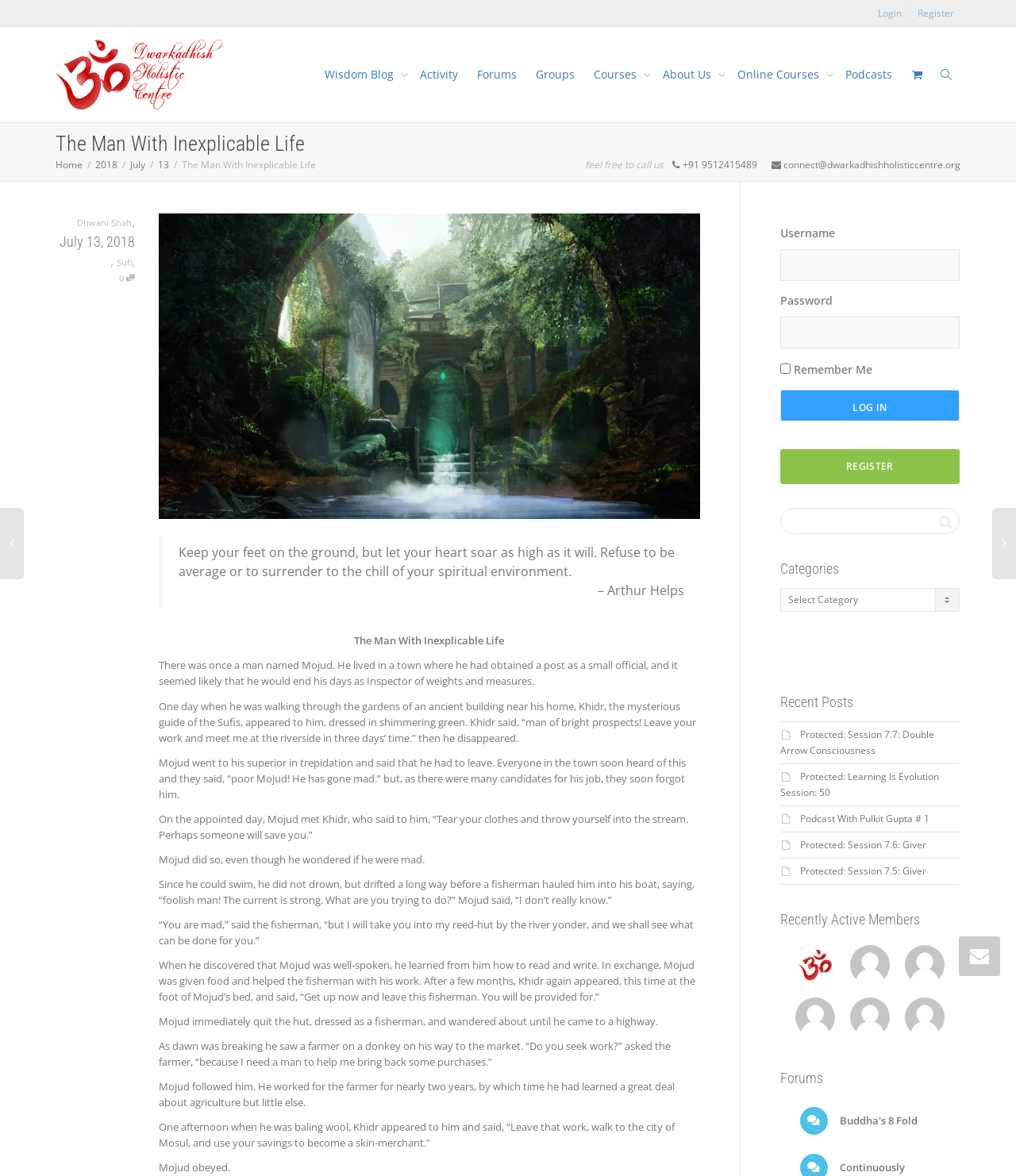Please locate the bounding box coordinates of the element's region that needs to be clicked to follow the instruction: "Search for something". The bounding box coordinates should be provided as four float numbers between 0 and 1, i.e., [left, top, right, bottom].

[0.776, 0.435, 0.921, 0.451]